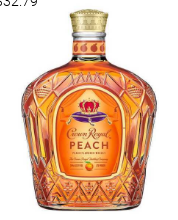Look at the image and answer the question in detail:
What is the price of the Crown Royal Peach Flavored Whisky?

The price of the Crown Royal Peach Flavored Whisky is $32.79, as stated in the caption, making it a premium whiskey option for those seeking a sweet and fruity alternative in their liquor collection.